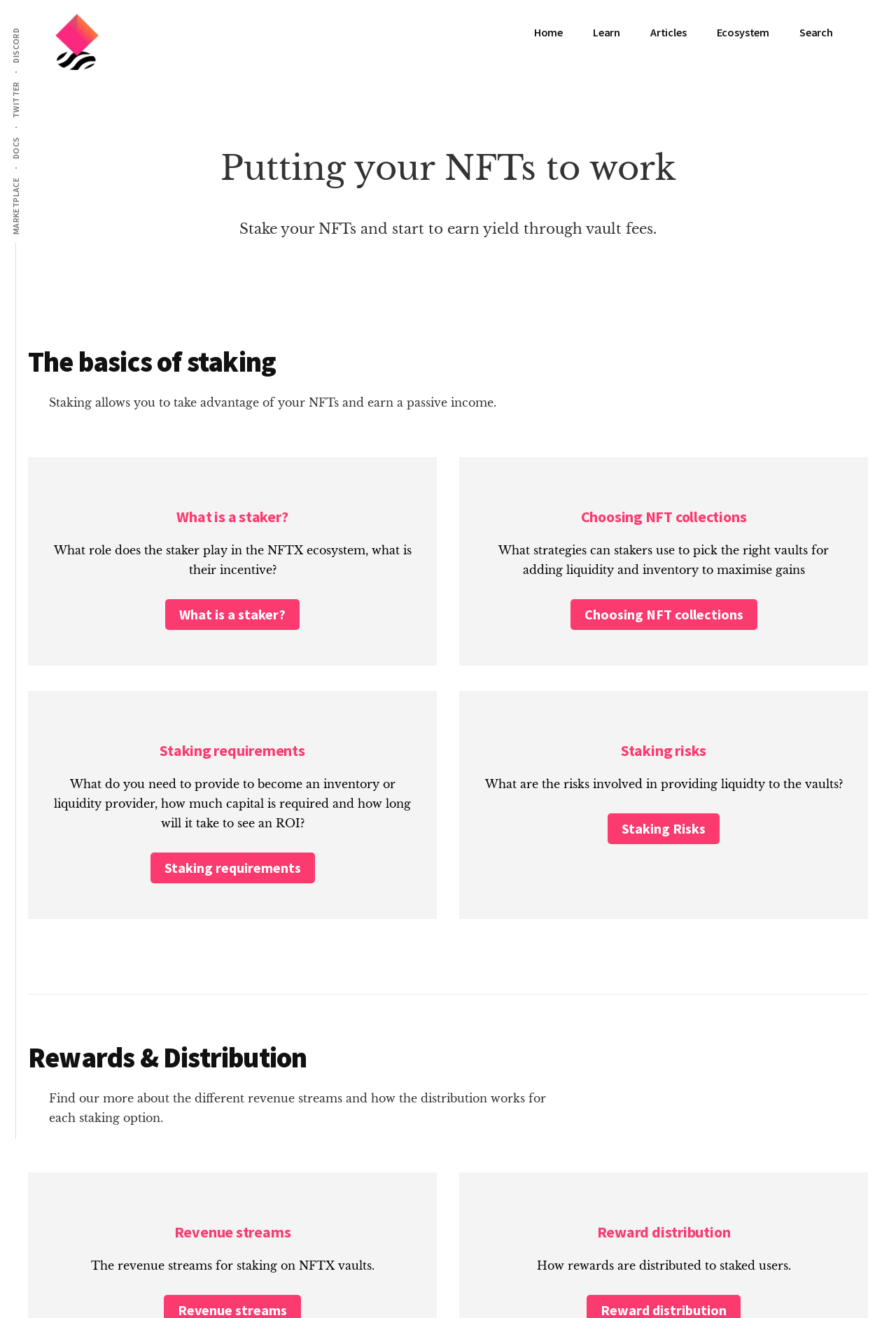Based on the element description What is a staker?, identify the bounding box coordinates for the UI element. The coordinates should be in the format (top-left x, top-left y, bottom-right x, bottom-right y) and within the 0 to 1 range.

[0.184, 0.455, 0.334, 0.478]